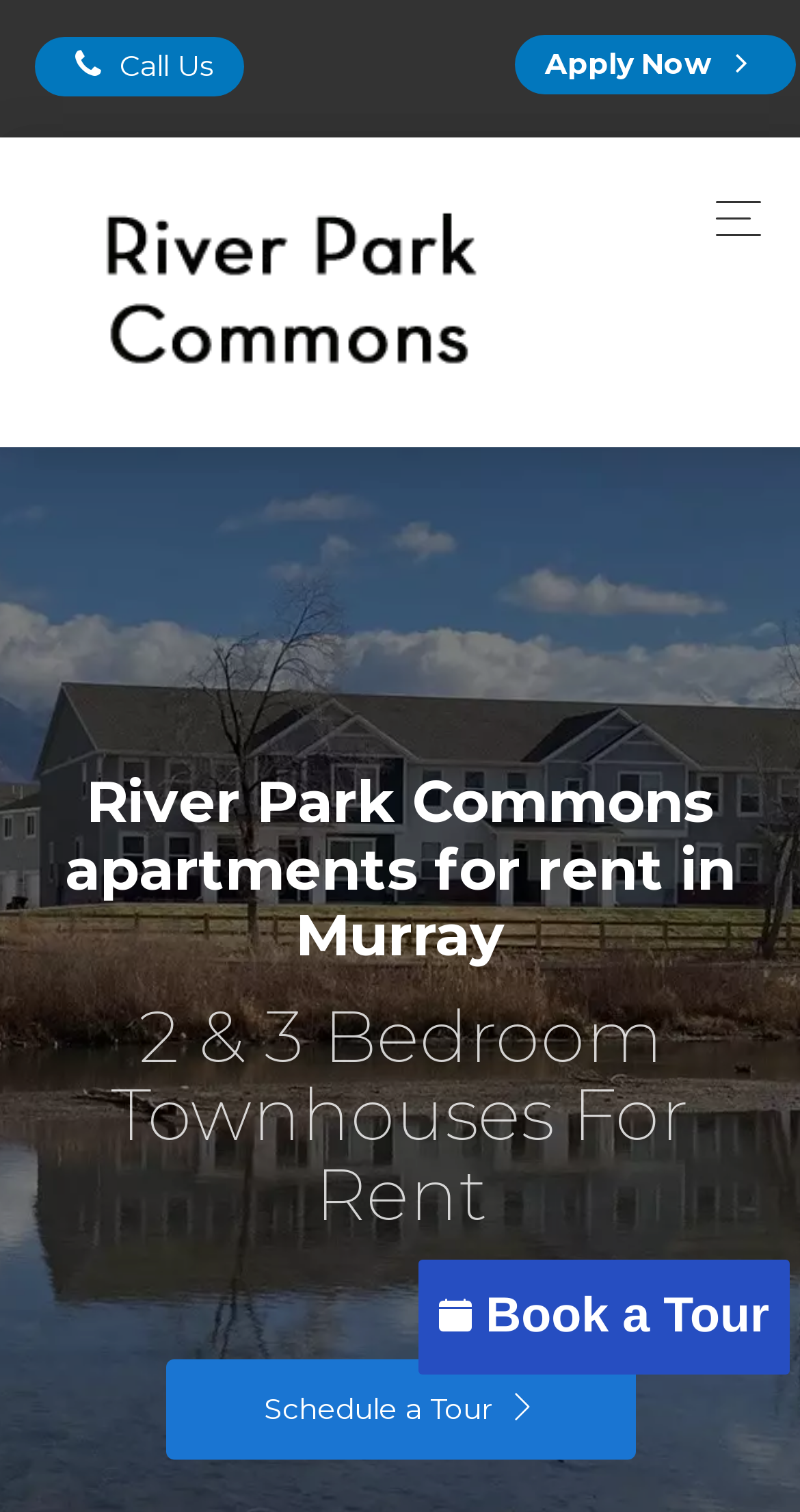Identify and provide the main heading of the webpage.

River Park Commons apartments for rent in Murray